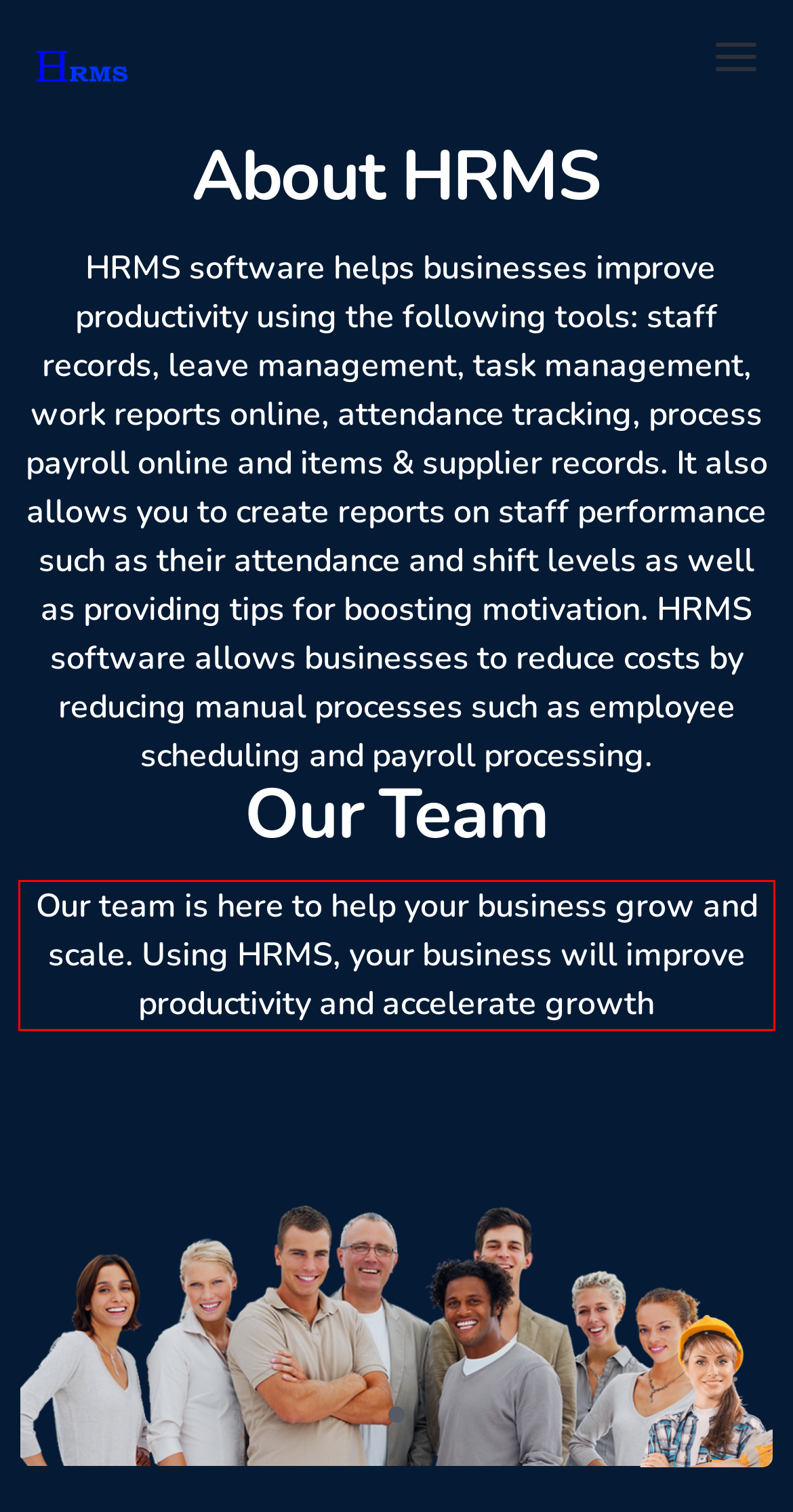Please examine the webpage screenshot and extract the text within the red bounding box using OCR.

Our team is here to help your business grow and scale. Using HRMS, your business will improve productivity and accelerate growth